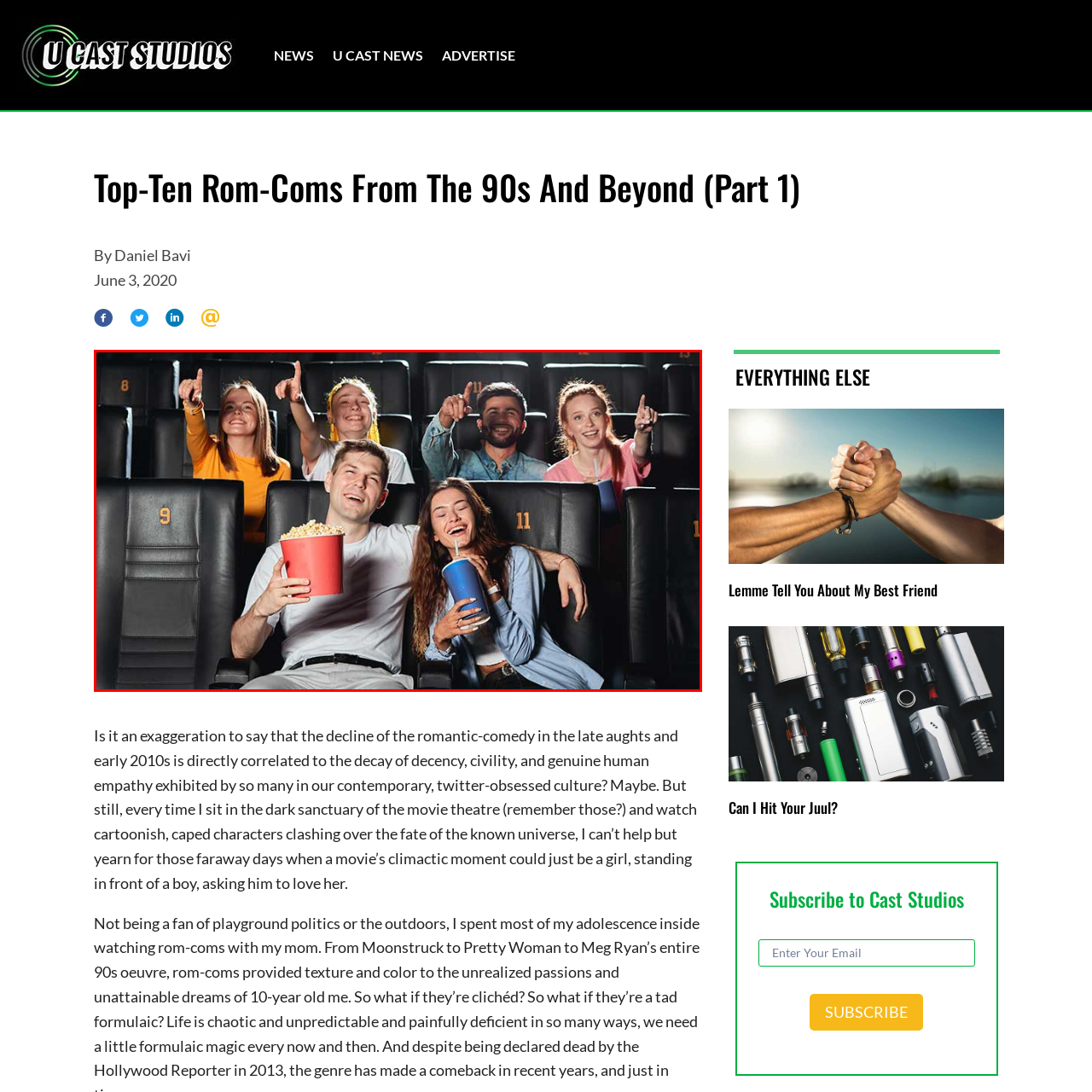Focus on the area marked by the red boundary, How many friends are cheering enthusiastically? Answer concisely with a single word or phrase.

Three